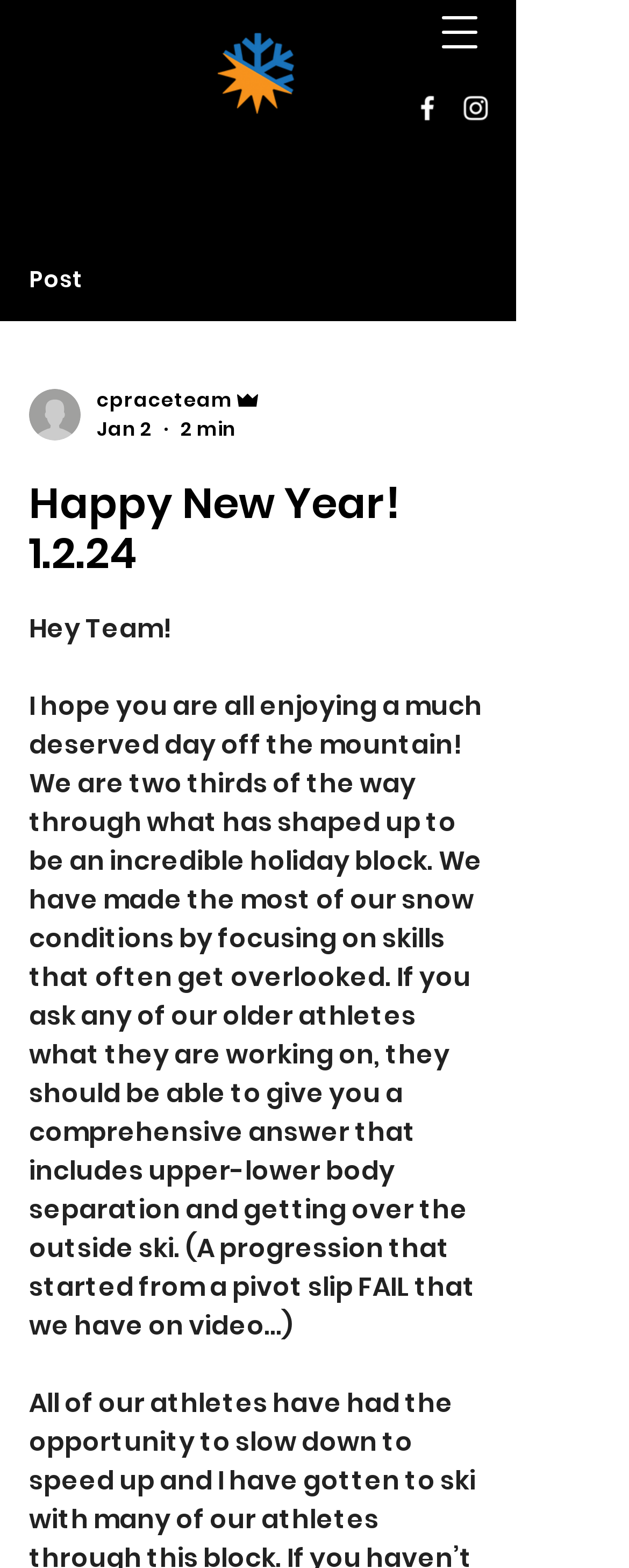Determine the bounding box for the UI element that matches this description: "cpraceteam".

[0.154, 0.245, 0.418, 0.265]